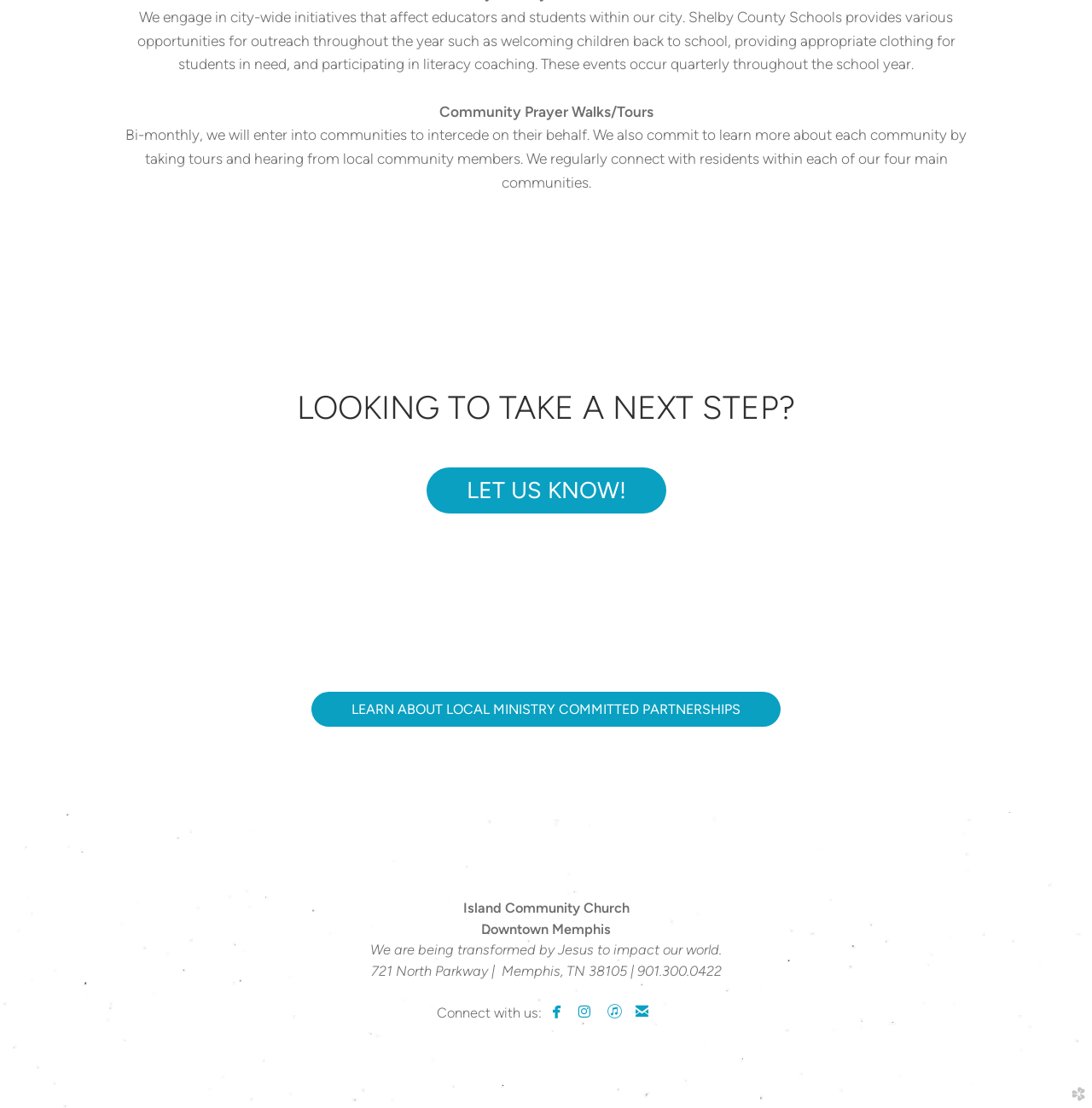What social media platforms can you connect with the church on?
Answer with a single word or phrase by referring to the visual content.

Facebook, Instagram, iTunes, Email